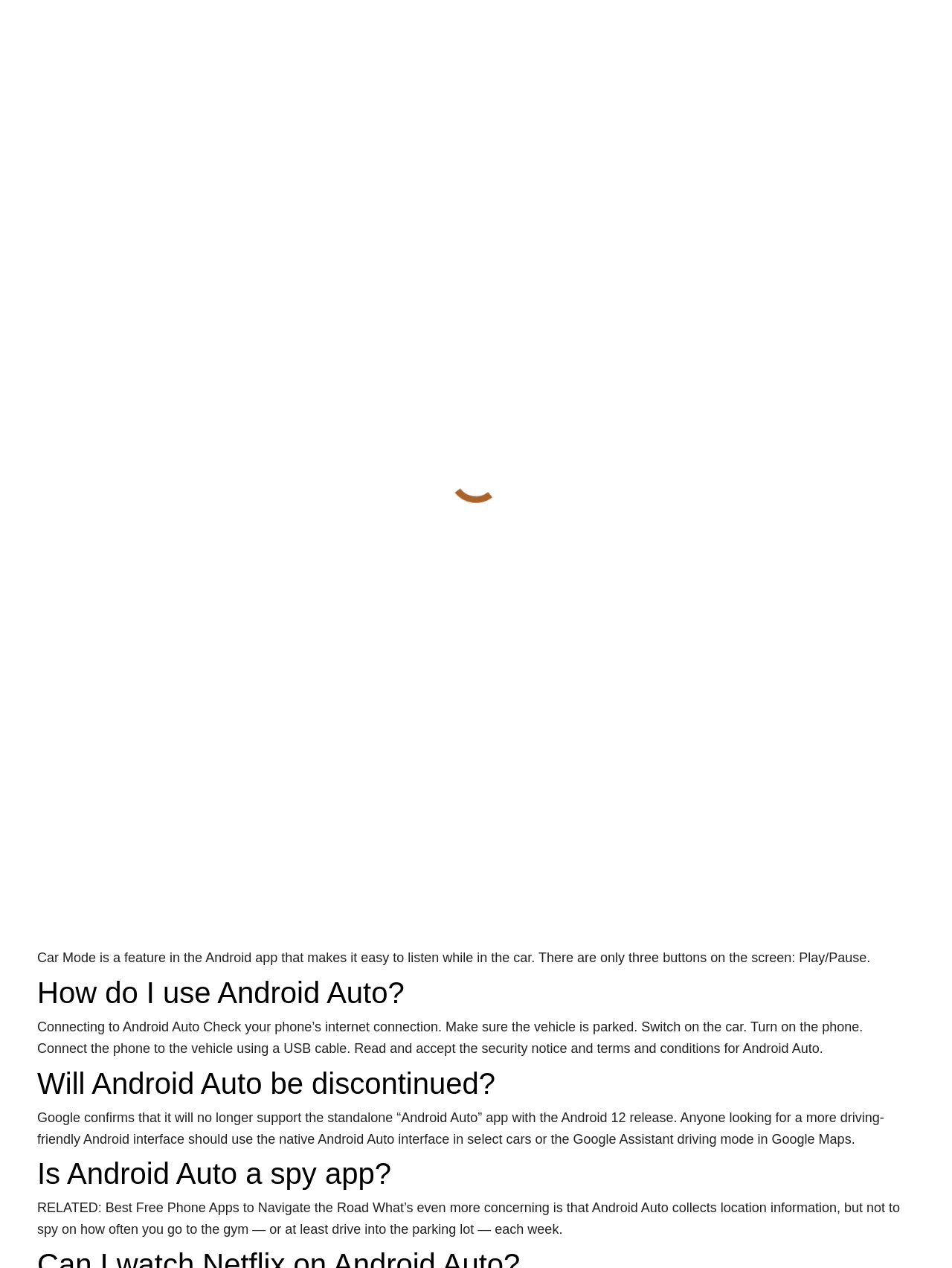Using the format (top-left x, top-left y, bottom-right x, bottom-right y), provide the bounding box coordinates for the described UI element. All values should be floating point numbers between 0 and 1: Contact Us

[0.756, 0.027, 0.835, 0.043]